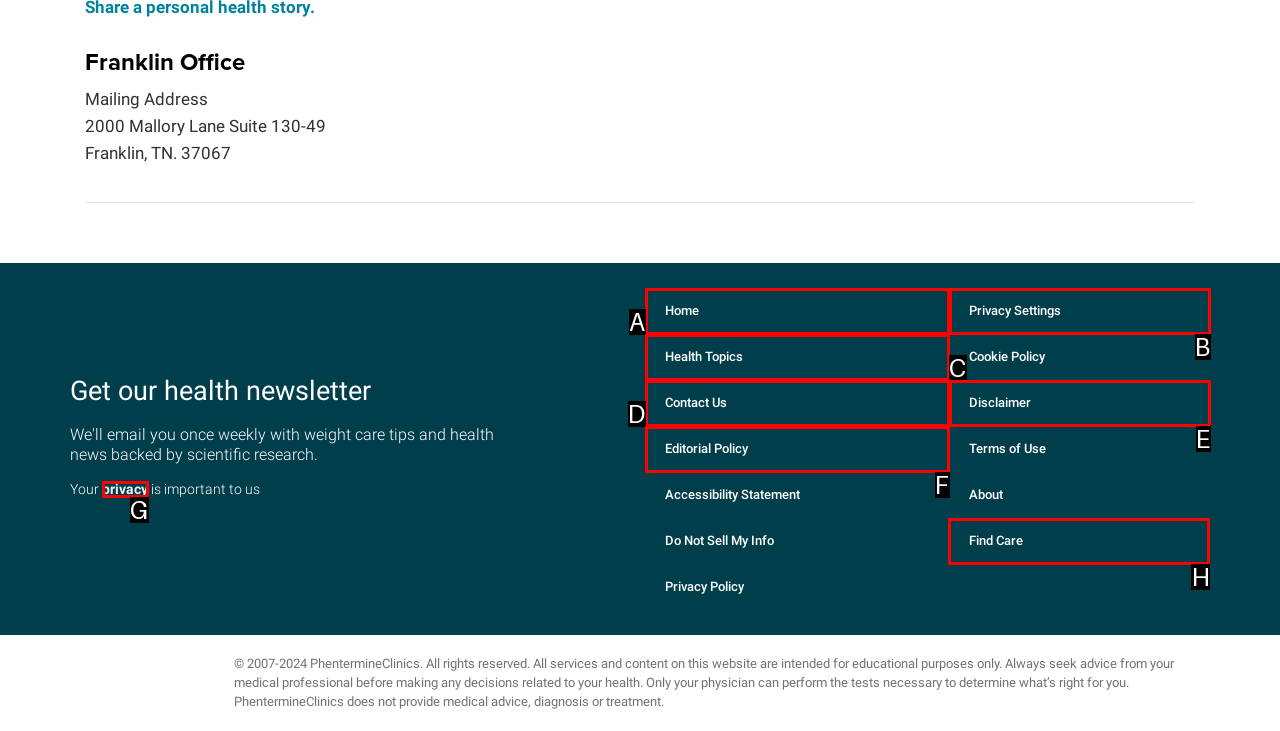Tell me which option I should click to complete the following task: Click the Find Care link Answer with the option's letter from the given choices directly.

H